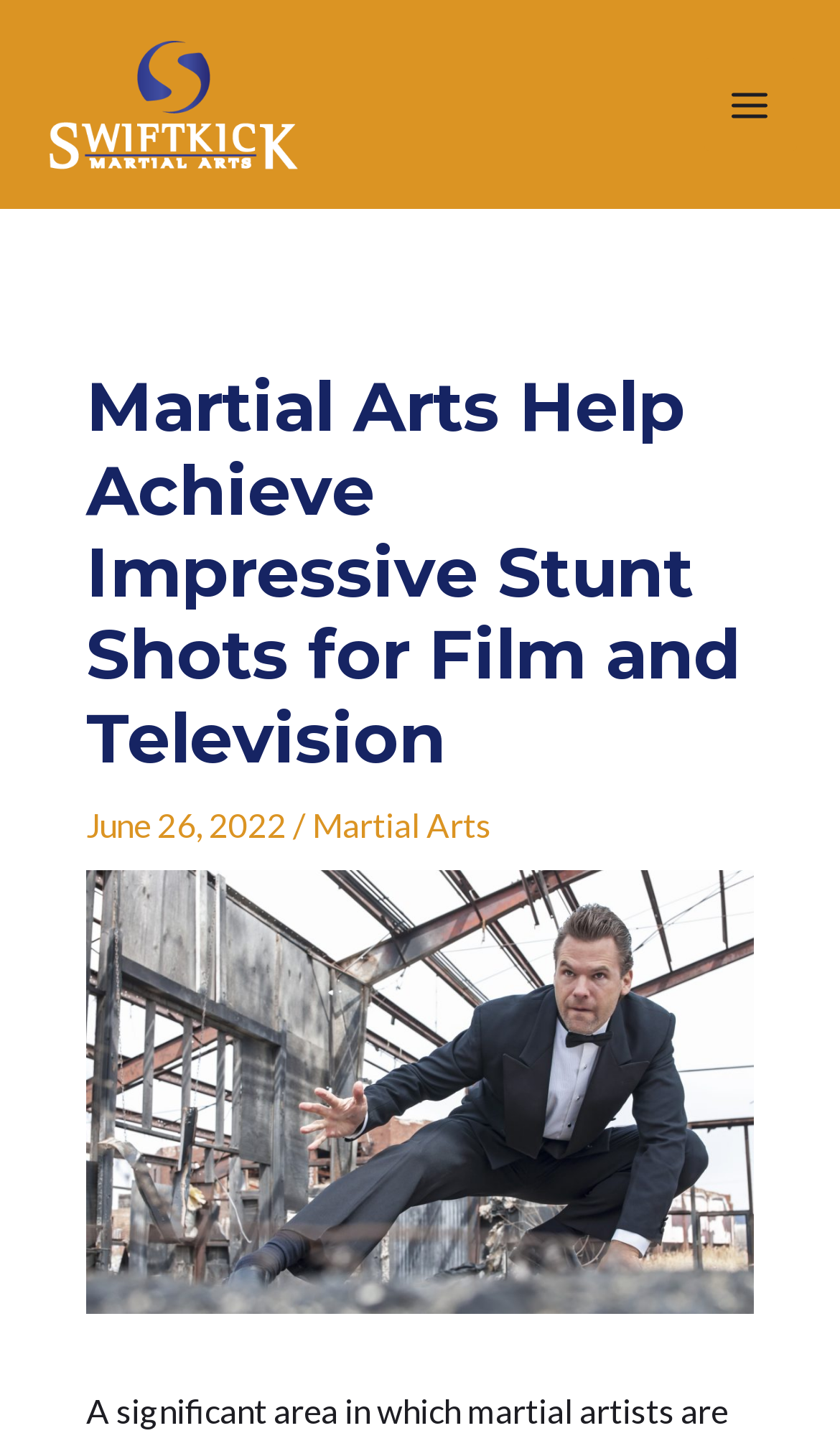How many images are on the webpage?
Please provide a single word or phrase as your answer based on the screenshot.

2